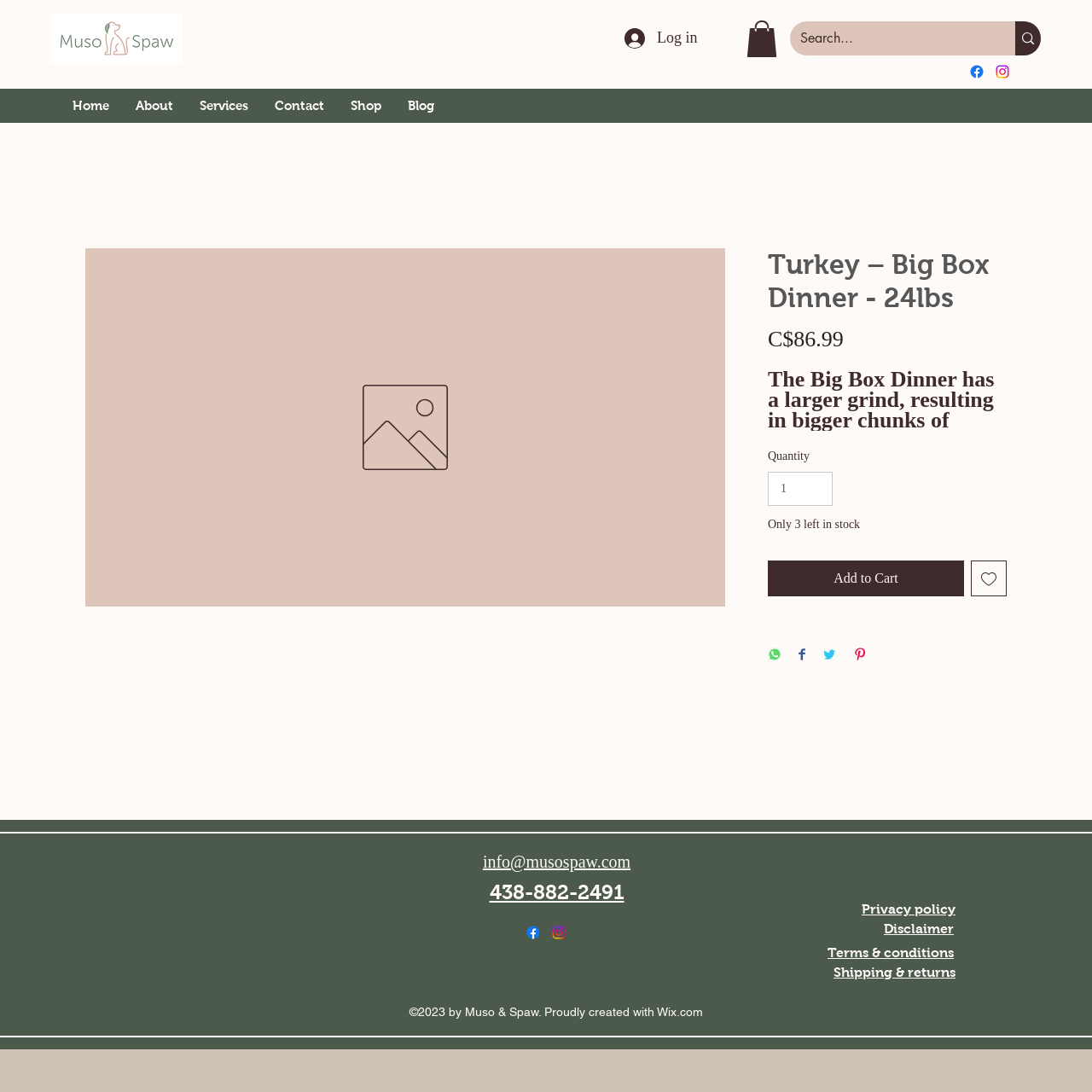Please specify the bounding box coordinates of the region to click in order to perform the following instruction: "Add the Turkey – Big Box Dinner to your cart".

[0.703, 0.513, 0.883, 0.546]